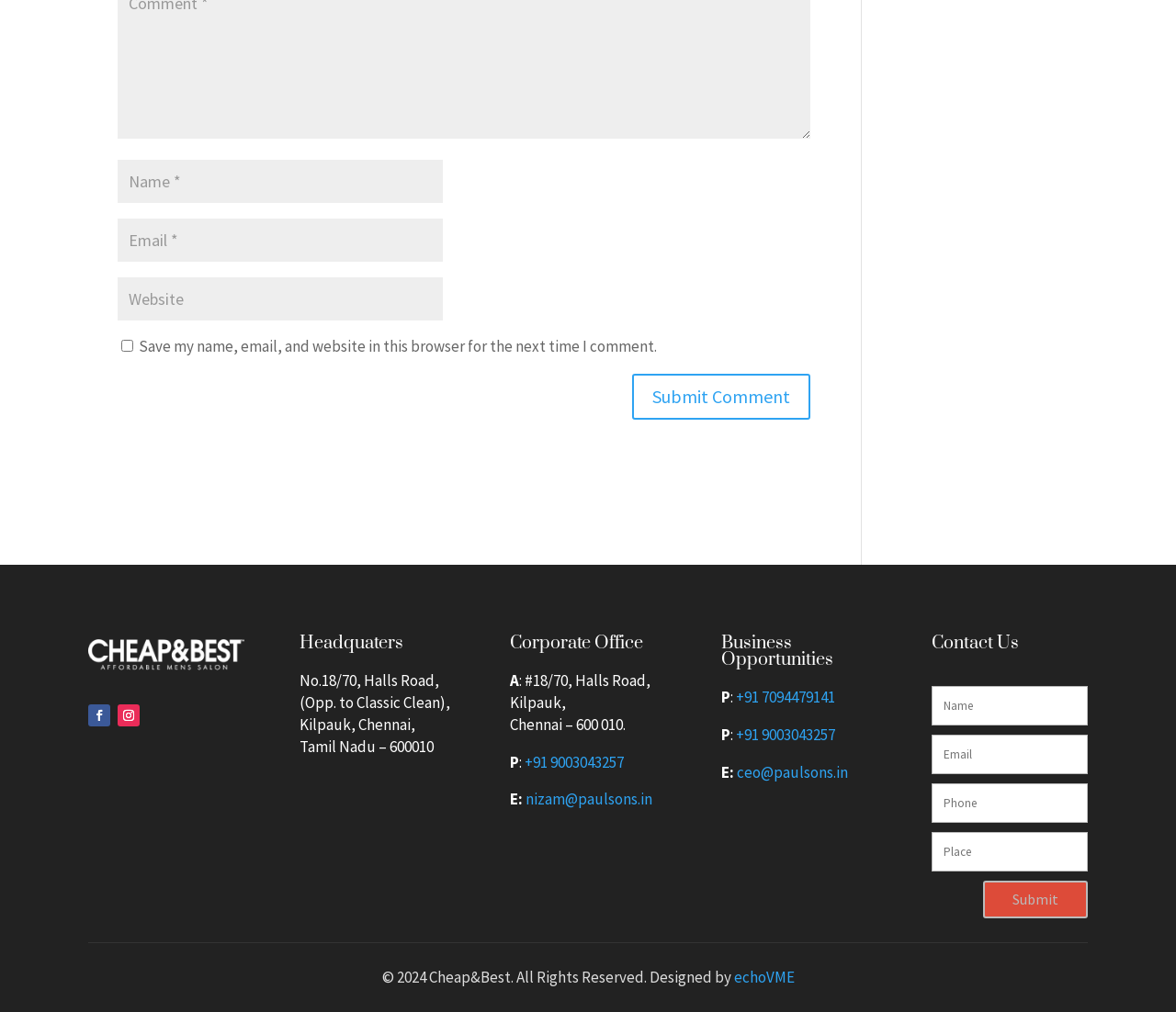Mark the bounding box of the element that matches the following description: "nizam@paulsons.in".

[0.447, 0.78, 0.555, 0.8]